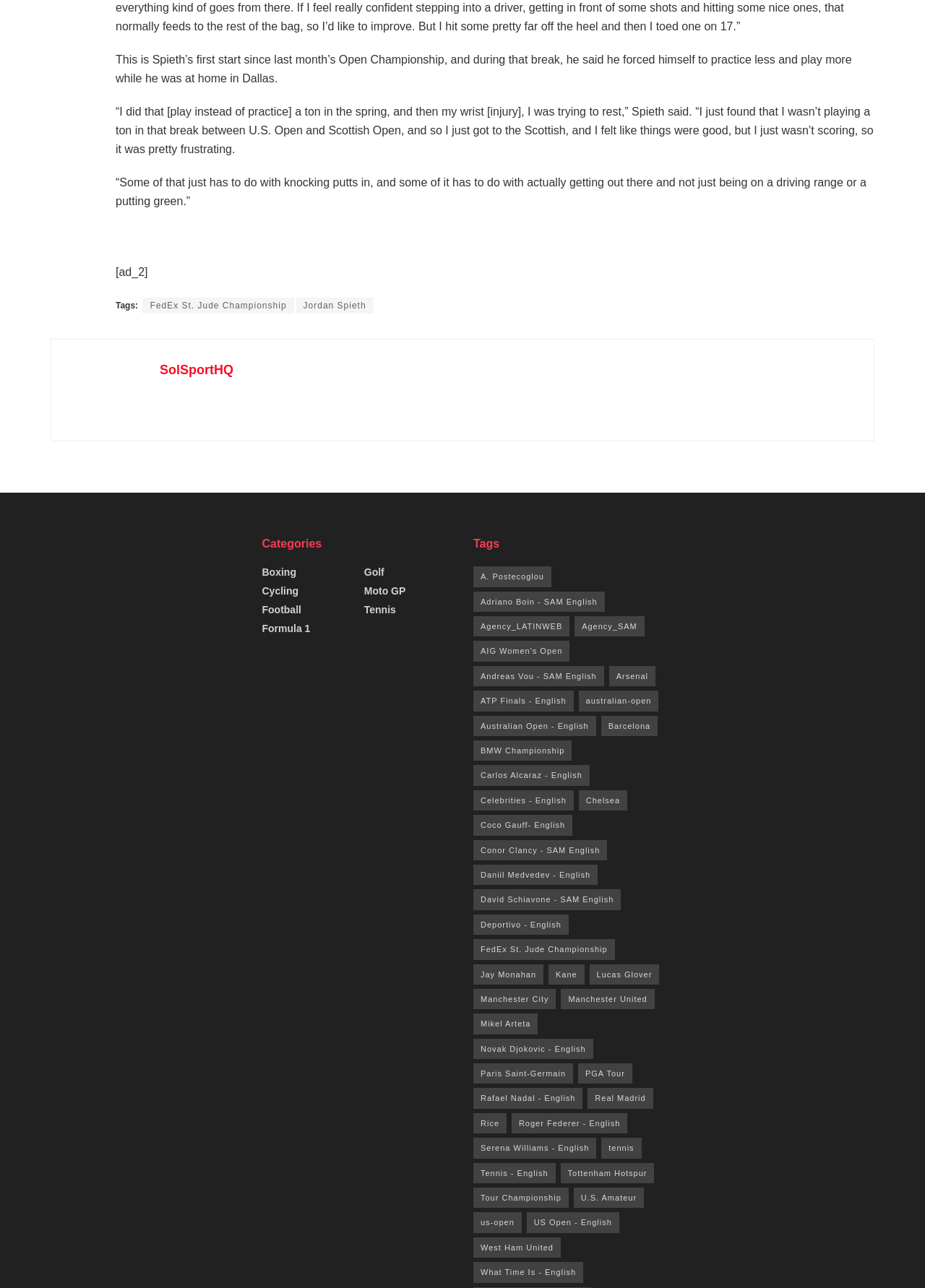Locate the bounding box of the UI element defined by this description: "Daniil Medvedev - English". The coordinates should be given as four float numbers between 0 and 1, formatted as [left, top, right, bottom].

[0.512, 0.671, 0.646, 0.687]